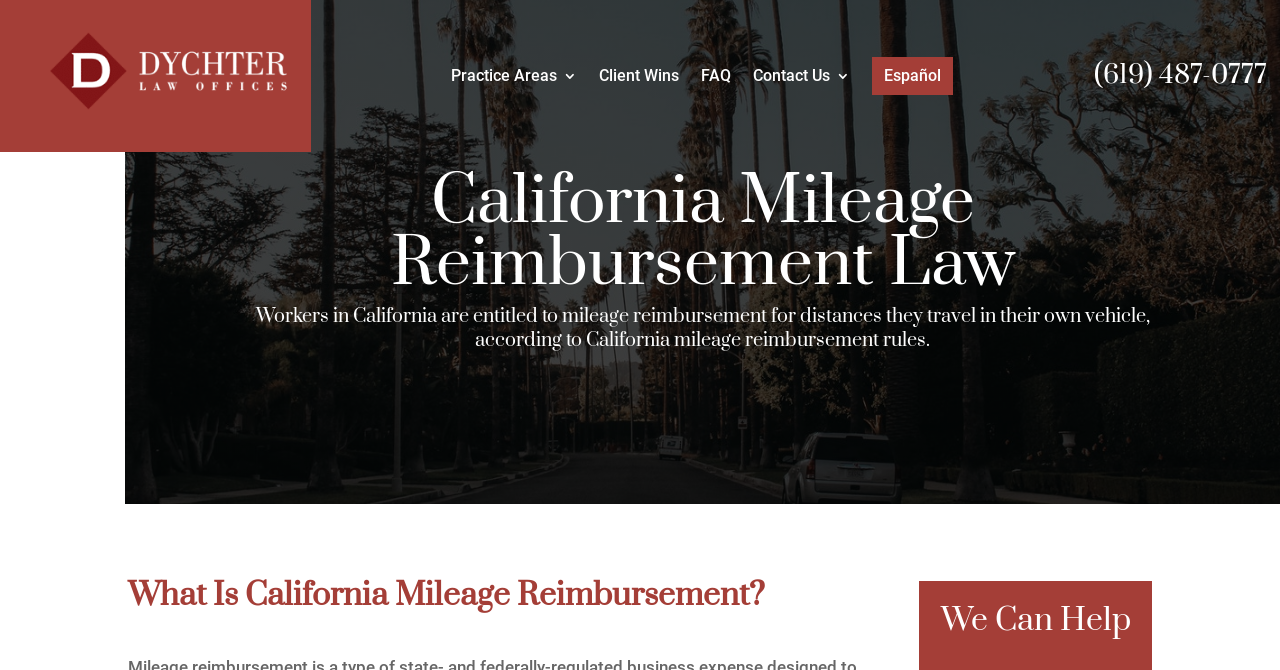What is the purpose of the links at the top?
Using the picture, provide a one-word or short phrase answer.

Navigation